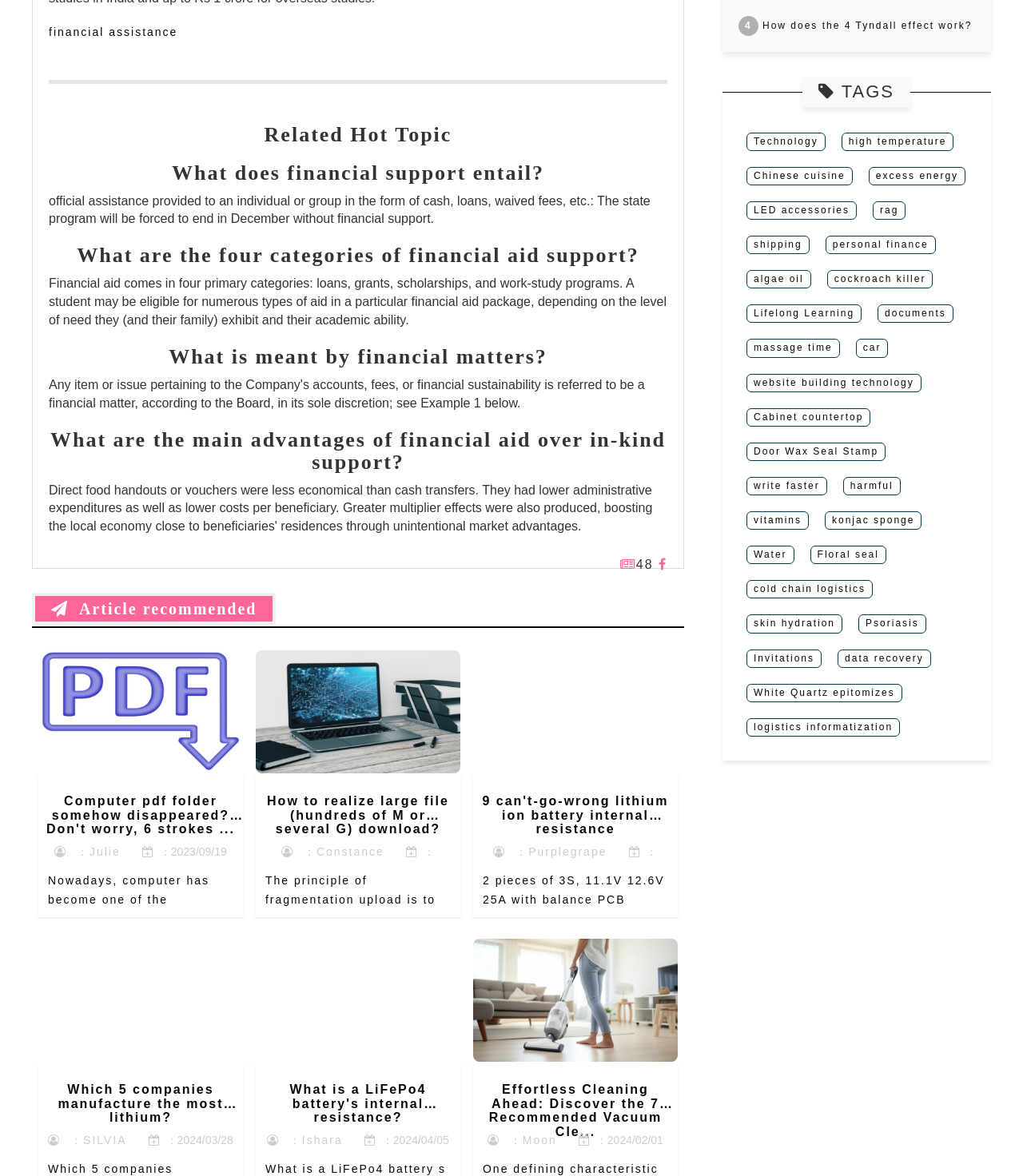Carefully observe the image and respond to the question with a detailed answer:
What is financial support?

The webpage defines financial support as 'official assistance provided to an individual or group in the form of cash, loans, waived fees, etc.'